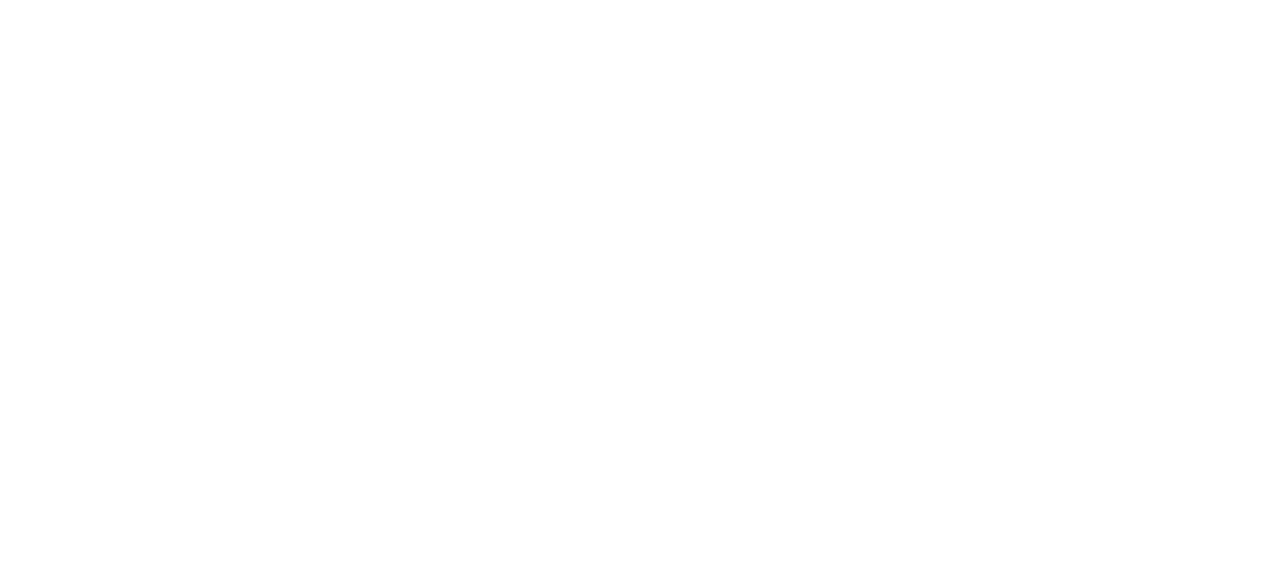Determine the bounding box coordinates for the area that should be clicked to carry out the following instruction: "Access council tax services".

[0.512, 0.374, 0.731, 0.452]